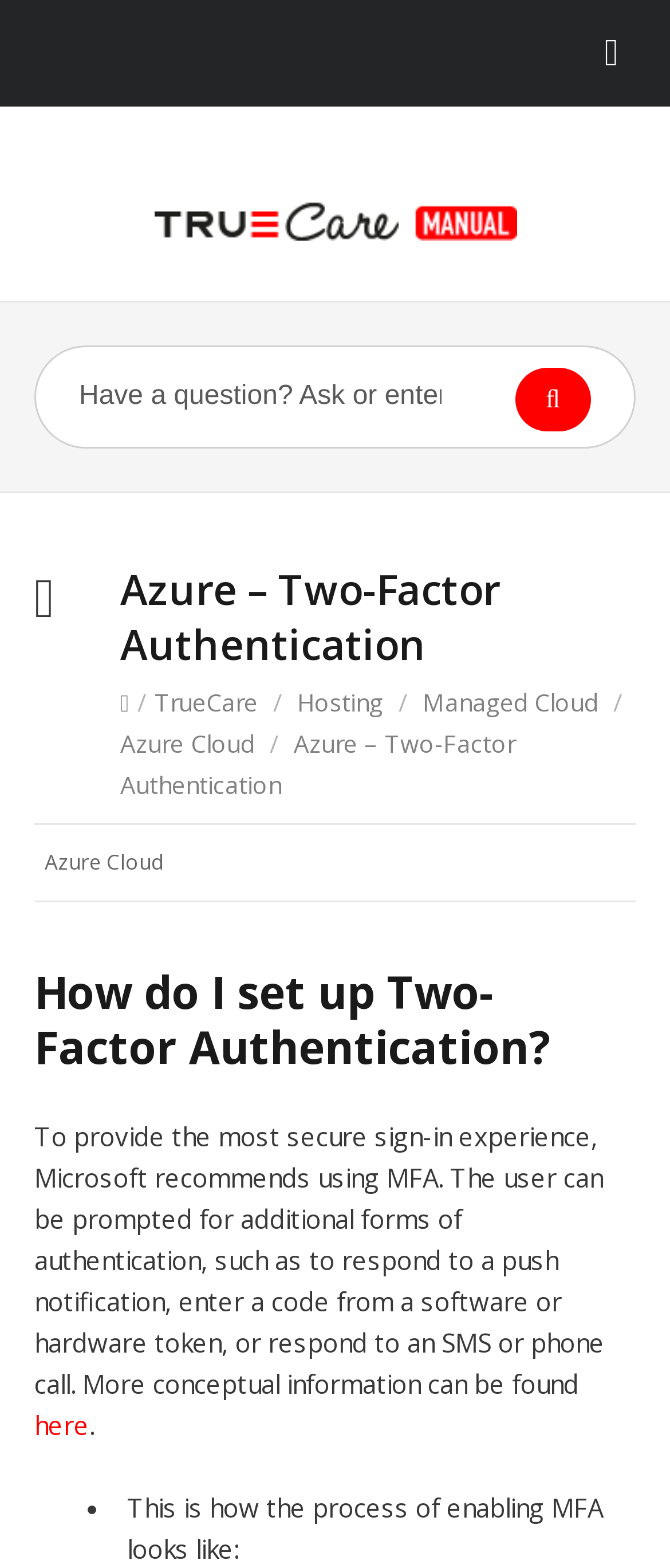Locate the bounding box of the UI element with the following description: "Azure Cloud".

[0.179, 0.464, 0.379, 0.484]